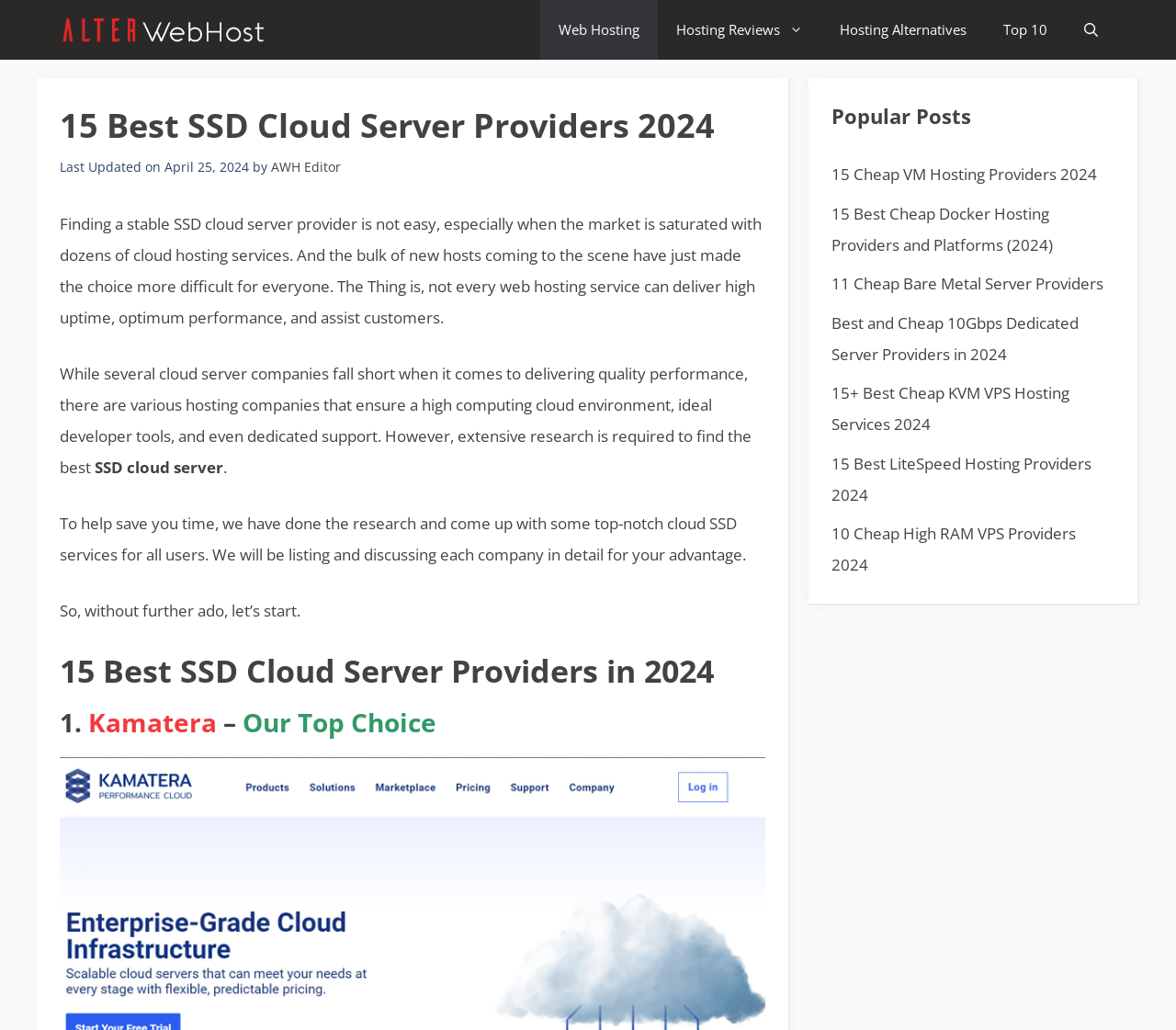Determine and generate the text content of the webpage's headline.

15 Best SSD Cloud Server Providers 2024